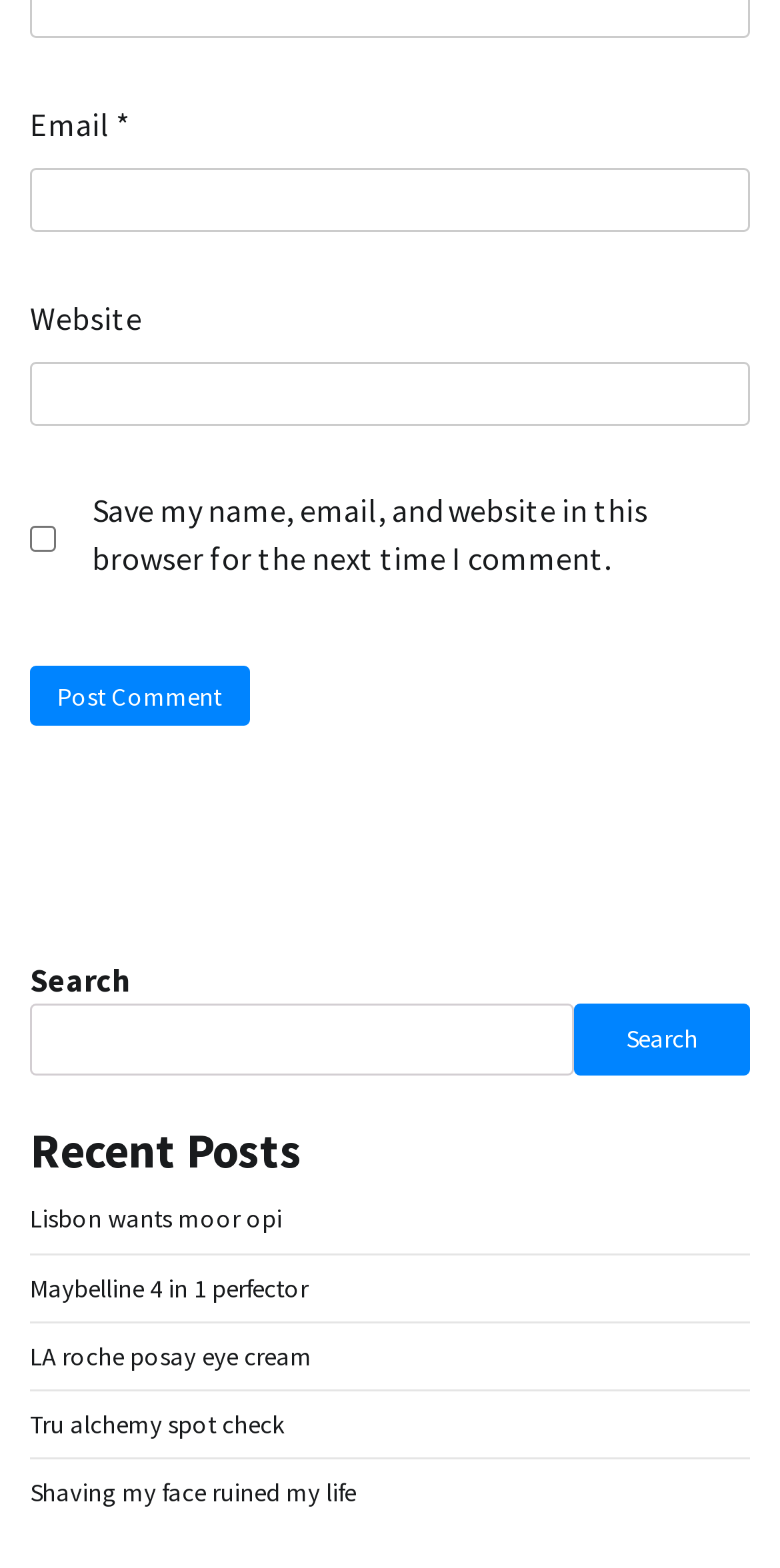What is the purpose of the checkbox?
Answer the question with a detailed and thorough explanation.

The checkbox is used to save the user's name, email, and website in the browser for the next time they comment, as indicated by the checkbox's label.